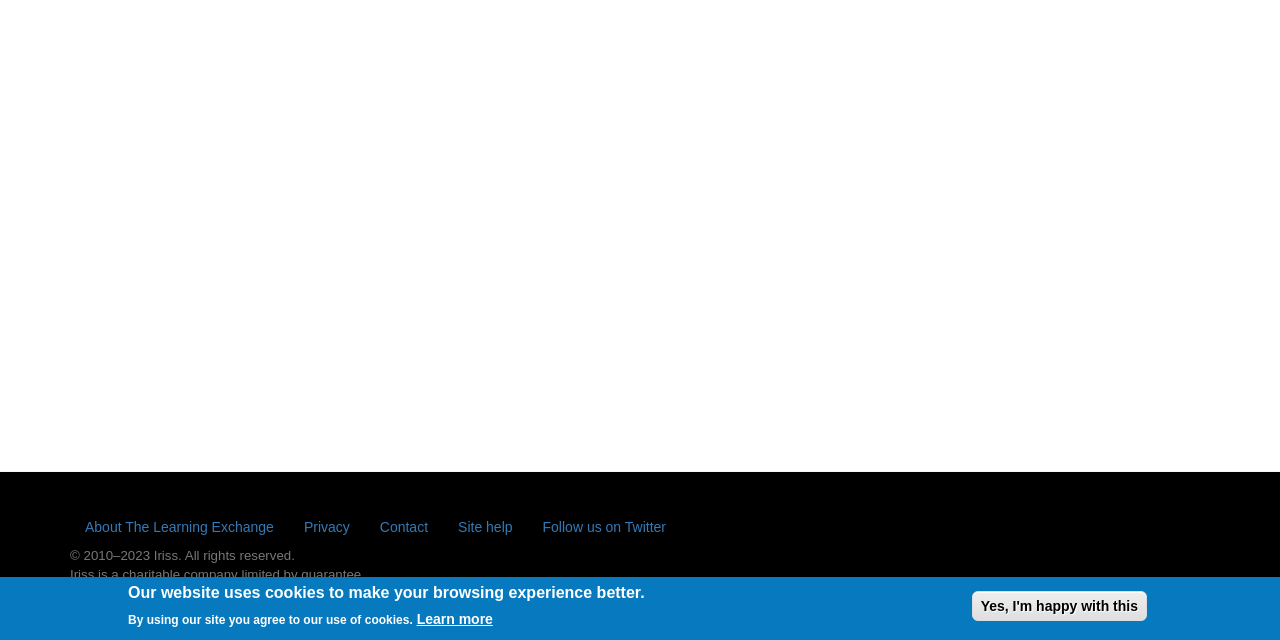Extract the bounding box coordinates for the described element: "About The Learning Exchange". The coordinates should be represented as four float numbers between 0 and 1: [left, top, right, bottom].

[0.055, 0.792, 0.226, 0.855]